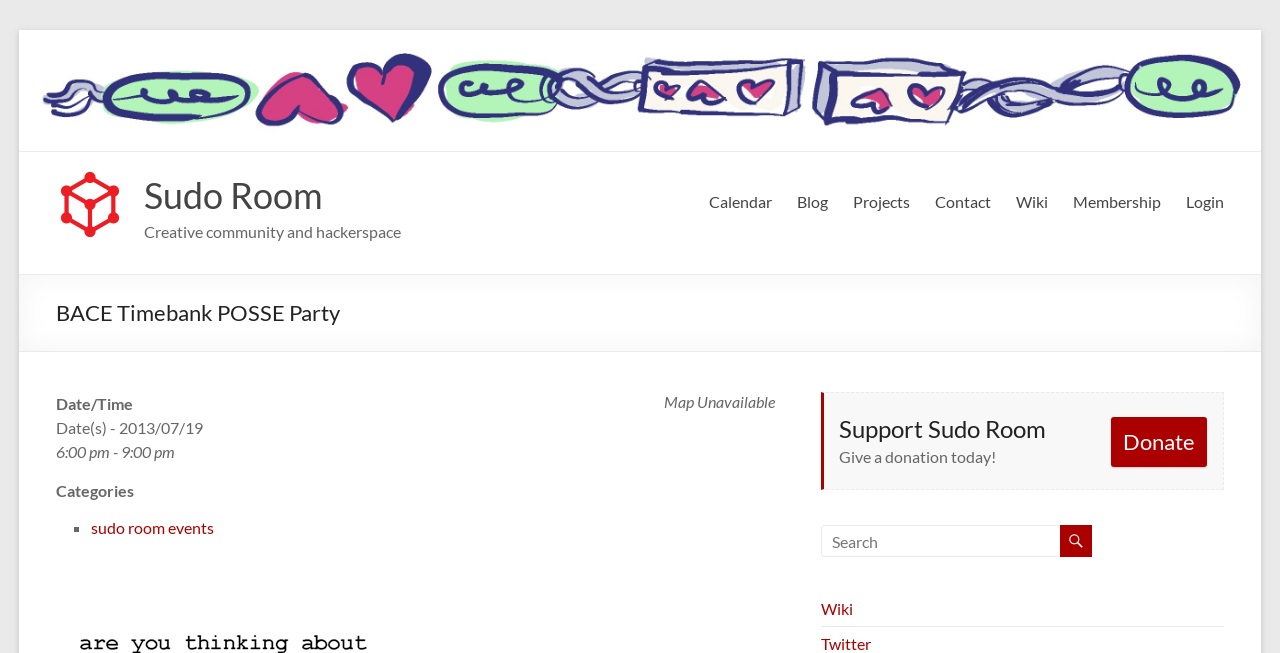Generate a thorough explanation of the webpage's elements.

The webpage is about the BACE Timebank POSSE Party event at Sudo Room, a creative community and hackerspace. At the top left, there is a link to skip to the content. Next to it, there is a large image of Sudo Room, which takes up most of the top section of the page. Below the image, there is a heading that reads "Sudo Room" with a link to the same name.

To the right of the heading, there is a brief description of Sudo Room as a "Creative community and hackerspace". Below this, there are several links to different sections of the website, including Calendar, Blog, Projects, Contact, Wiki, Membership, and Login.

The main content of the page is about the BACE Timebank POSSE Party event. There is a heading with the event name, followed by a notice that the map is unavailable. Below this, there are details about the event, including the date and time, which is July 19, 2013, from 6:00 pm to 9:00 pm. There is also a category list with a single item, "sudo room events".

On the right side of the page, there is a section to support Sudo Room, with a heading and a call to action to give a donation today. There is a link to donate below this. Further down, there is a search box with a button to submit the search query. Finally, there is a link to the Wiki section at the bottom right of the page.